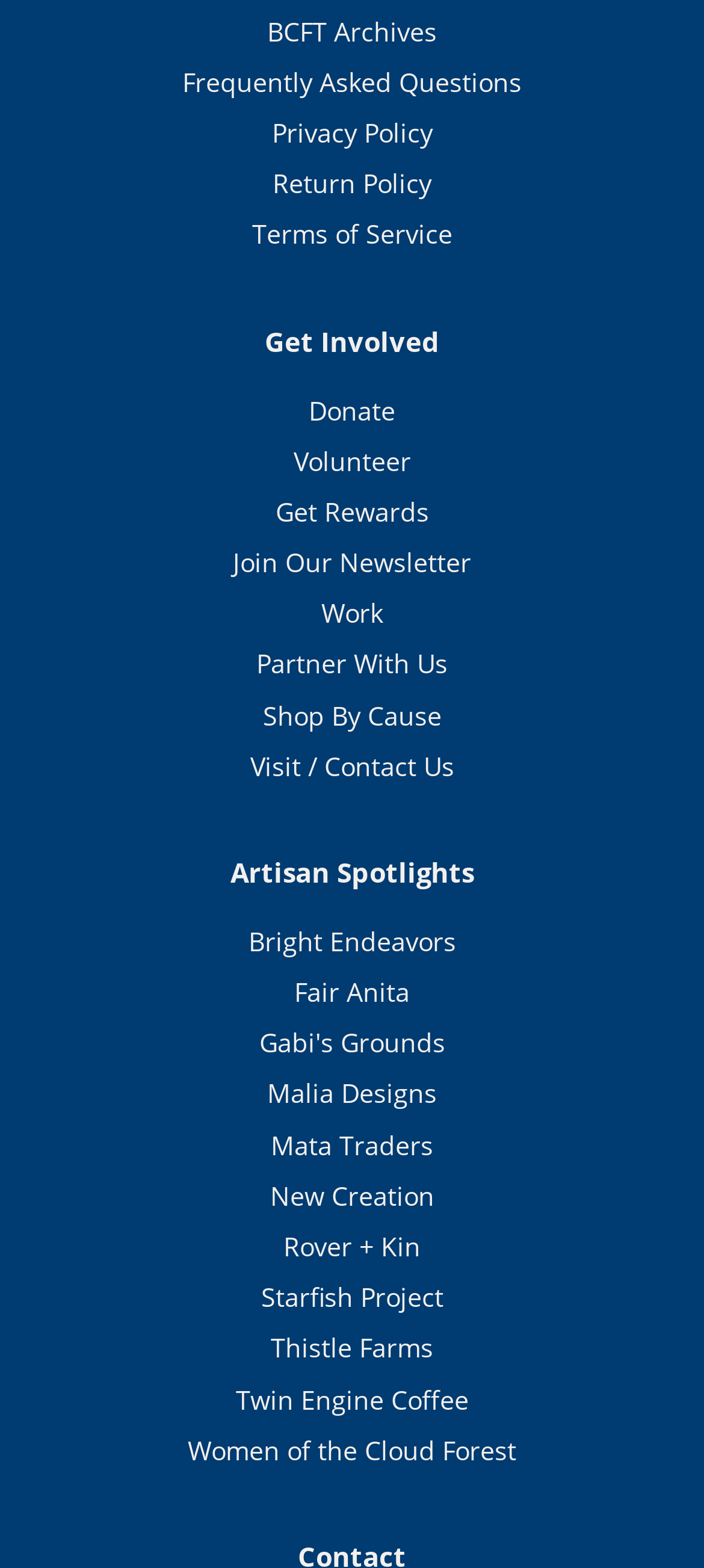Please determine the bounding box coordinates of the area that needs to be clicked to complete this task: 'Shop By Cause'. The coordinates must be four float numbers between 0 and 1, formatted as [left, top, right, bottom].

[0.373, 0.445, 0.627, 0.467]